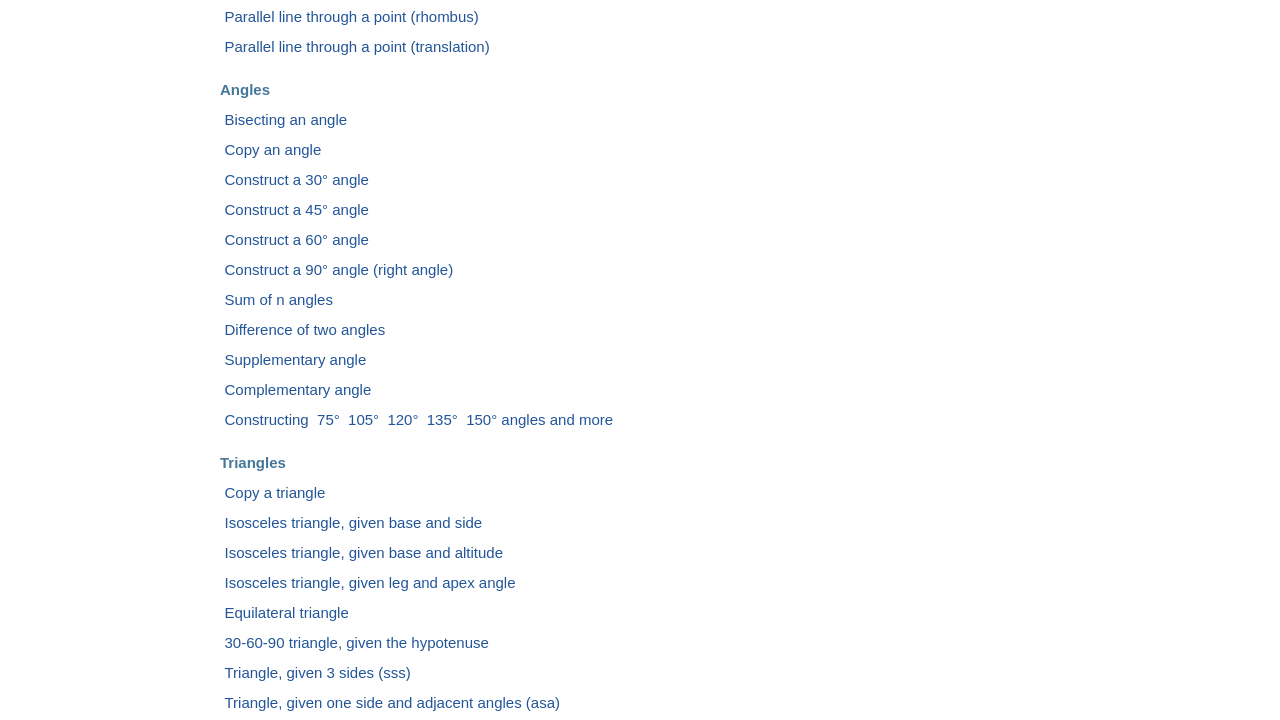Please give a succinct answer to the question in one word or phrase:
What is the topic of the second section?

Triangles